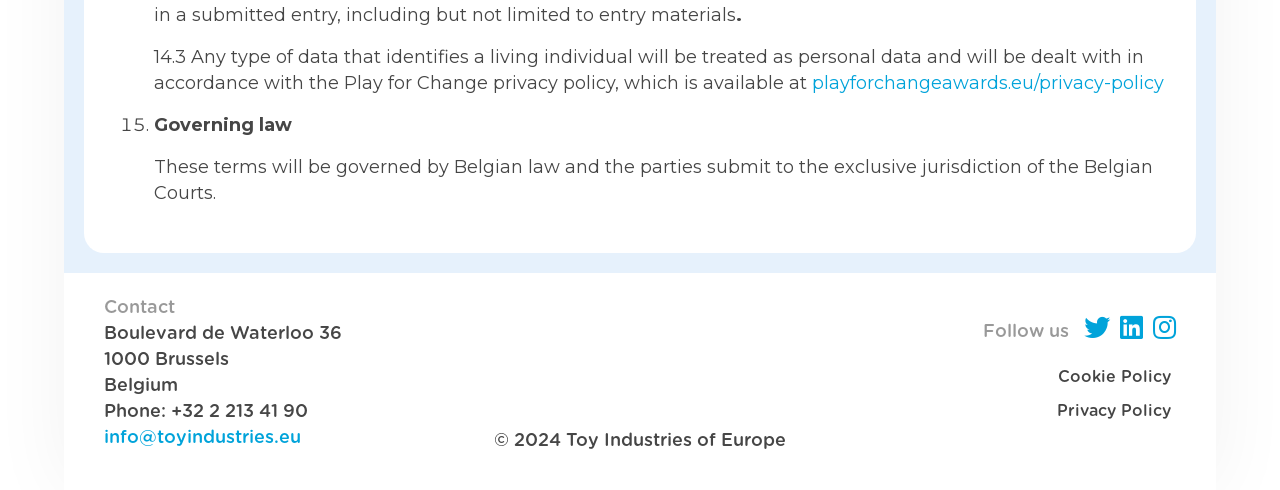Find the bounding box coordinates of the clickable region needed to perform the following instruction: "Share on facebook". The coordinates should be provided as four float numbers between 0 and 1, i.e., [left, top, right, bottom].

None